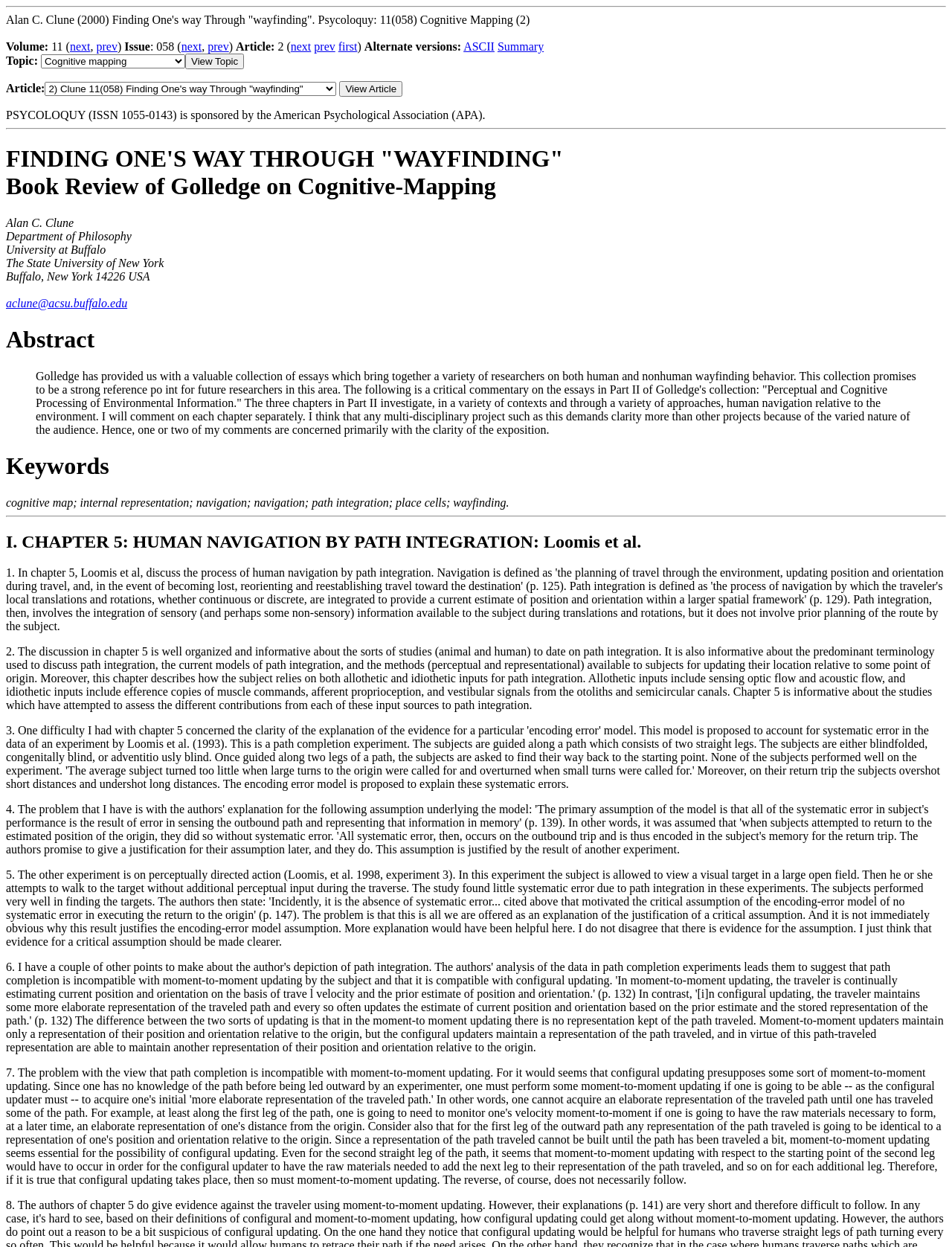Create a detailed narrative of the webpage’s visual and textual elements.

This webpage appears to be an academic article or book review, specifically focusing on the topic of "wayfinding" and cognitive mapping. The title of the article is "Finding One's way Through 'wayfinding'" by Alan C. Clune.

At the top of the page, there is a horizontal separator, followed by the title and author information. Below this, there are several lines of text providing metadata about the article, including the volume, issue, and article numbers.

To the left of the page, there are several links and buttons, including "next", "prev", "first", and "View Topic" and "View Article" buttons, which suggest that this article is part of a larger collection or series.

The main content of the page is divided into several sections, including an abstract, keywords, and chapter headings. The abstract provides a brief summary of the article, which discusses the book "Cognitive-Mapping" by Golledge and provides a critical commentary on the essays in Part II of the collection.

Below the abstract, there are several chapter headings, including "I. CHAPTER 5: HUMAN NAVIGATION BY PATH INTEGRATION: Loomis et al.", which suggests that the article is a detailed review or analysis of the book.

Throughout the page, there are several blocks of text, including a blockquote that contains a longer passage of text discussing the book and its contents. There are also several horizontal separators that divide the page into distinct sections.

Overall, the page appears to be a scholarly article or book review, with a focus on providing detailed analysis and commentary on the topic of wayfinding and cognitive mapping.